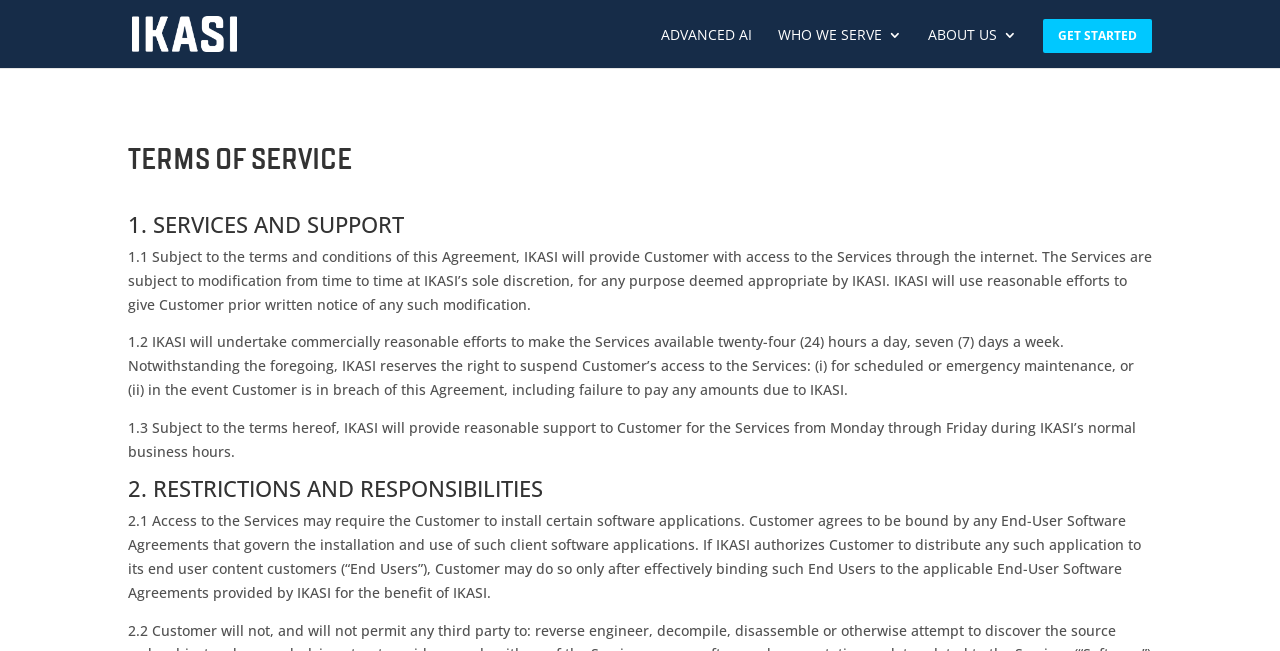Find the bounding box of the web element that fits this description: "WHO WE SERVE".

[0.608, 0.043, 0.705, 0.094]